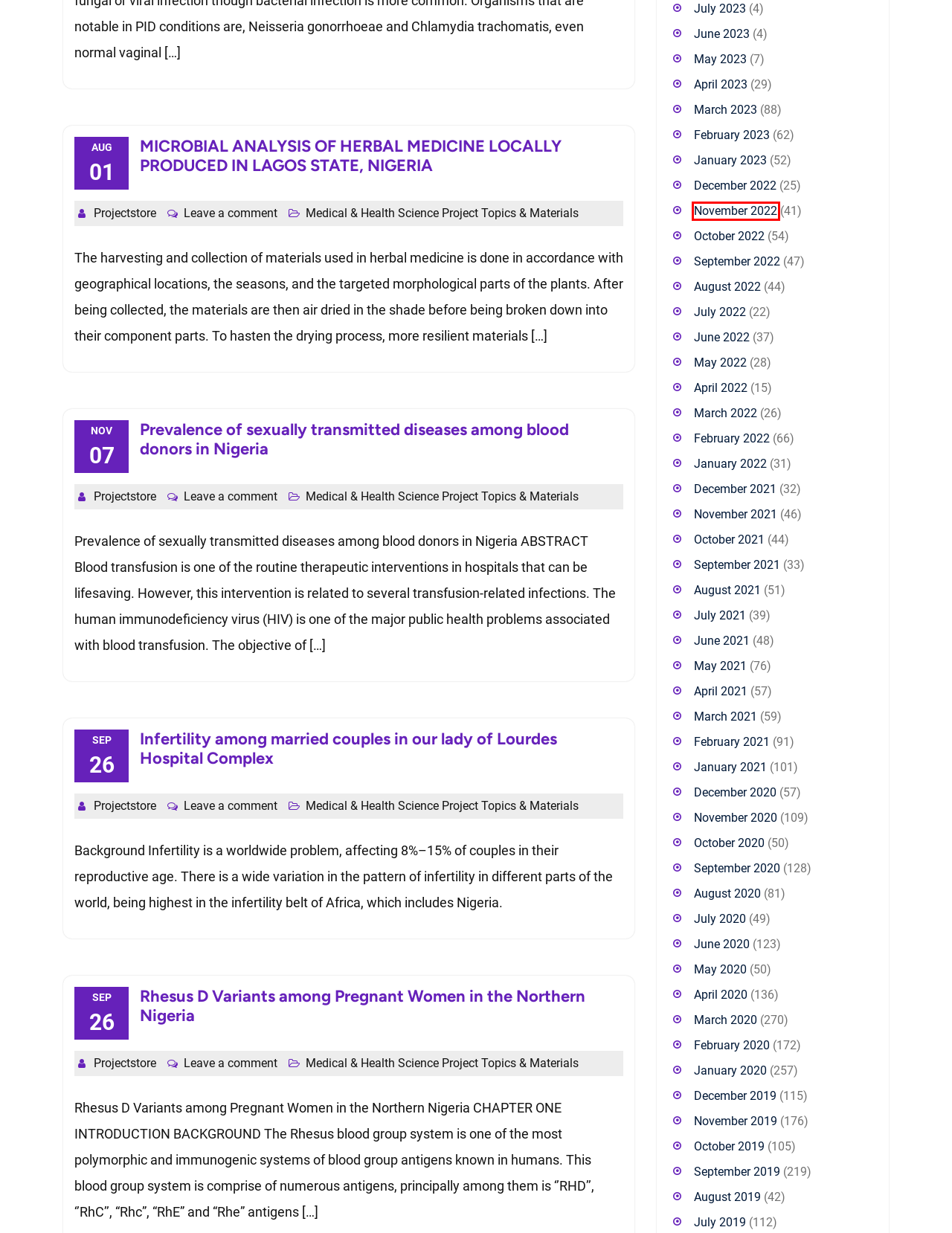Analyze the webpage screenshot with a red bounding box highlighting a UI element. Select the description that best matches the new webpage after clicking the highlighted element. Here are the options:
A. October 2019 | Project store
B. November 2022 | Project store
C. August 2019 | Project store
D. November 2021 | Project store
E. April 2020 | Project store
F. January 2022 | Project store
G. June 2023 | Project store
H. March 2022 | Project store

B